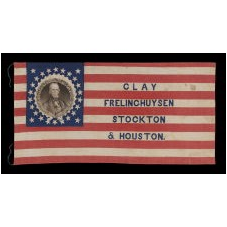Refer to the image and answer the question with as much detail as possible: What is the significance of the oak leaf and gear cog medallion?

The caption highlights the political significance of the piece, and the oak leaf and gear cog medallion is part of the design that contributes to this significance, emphasizing the patriotic spirit of the time and combining elements of art and political messaging.